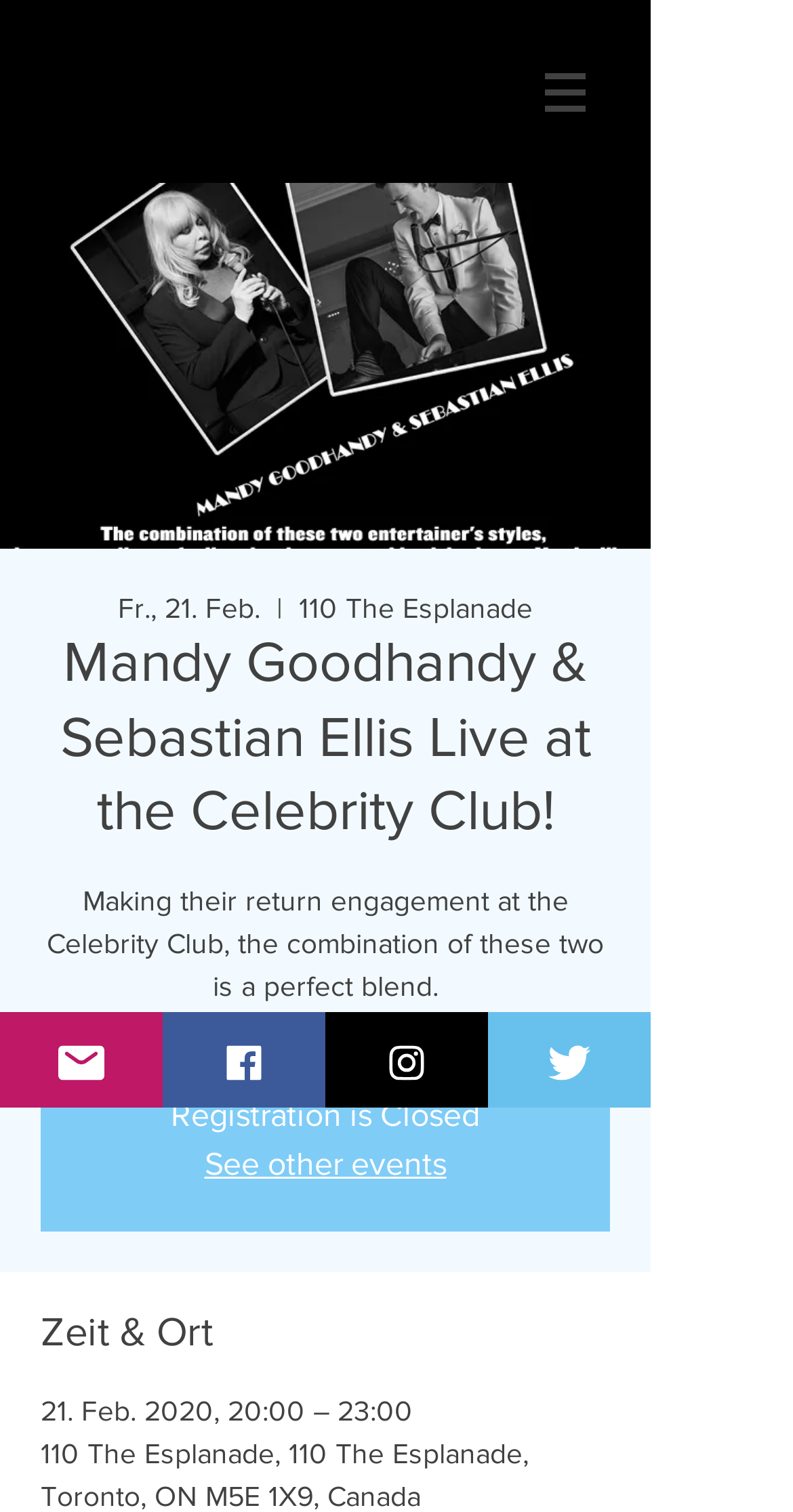With reference to the image, please provide a detailed answer to the following question: How can I see other events?

I found the link to see other events by looking at the 'See other events' link, which is located below the event description. Clicking on this link will take me to a page with other events.